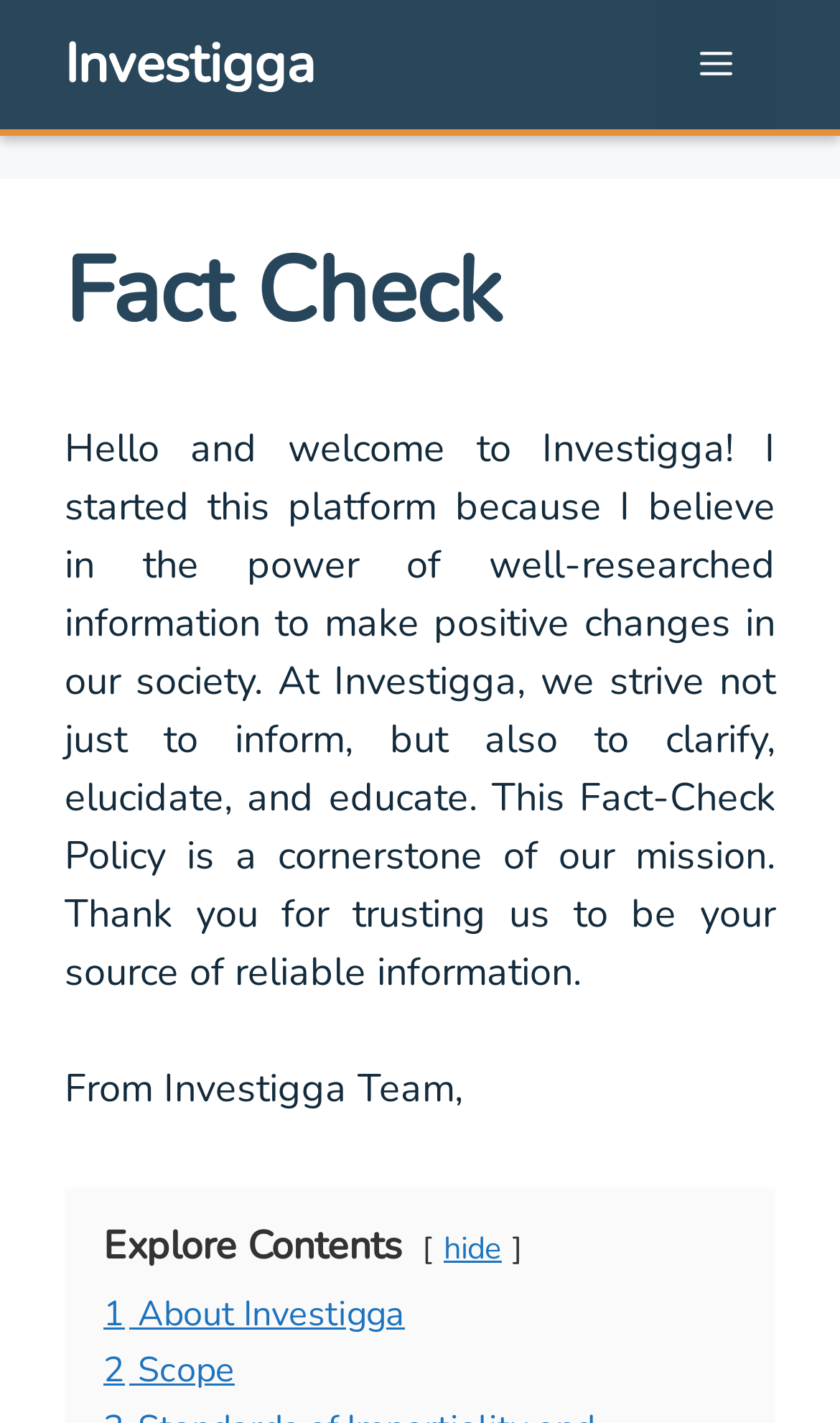Provide a thorough and detailed response to the question by examining the image: 
What is the Fact-Check Policy?

According to the static text on the webpage, the Fact-Check Policy is a cornerstone of Investigga's mission, which suggests that it is an important part of the platform's goals and objectives.